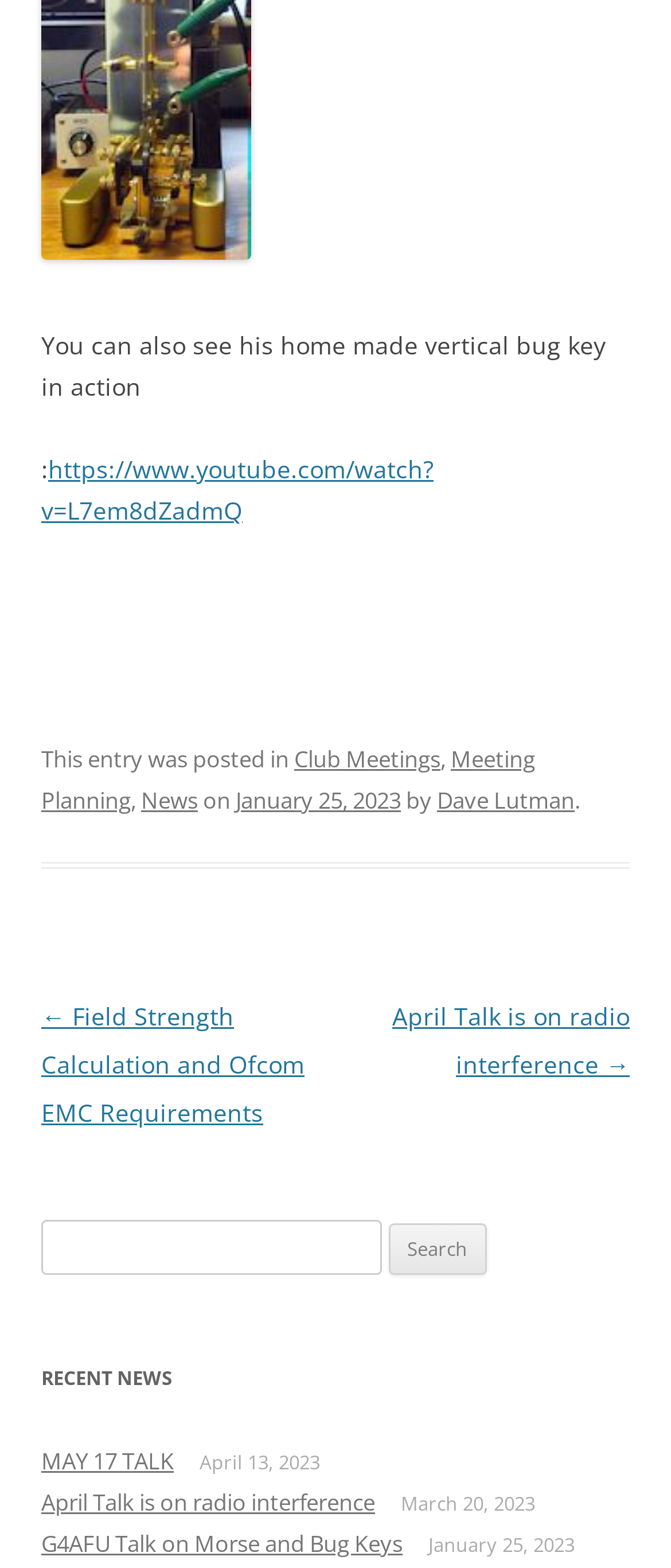Pinpoint the bounding box coordinates of the area that should be clicked to complete the following instruction: "Search for something". The coordinates must be given as four float numbers between 0 and 1, i.e., [left, top, right, bottom].

[0.062, 0.778, 0.938, 0.813]